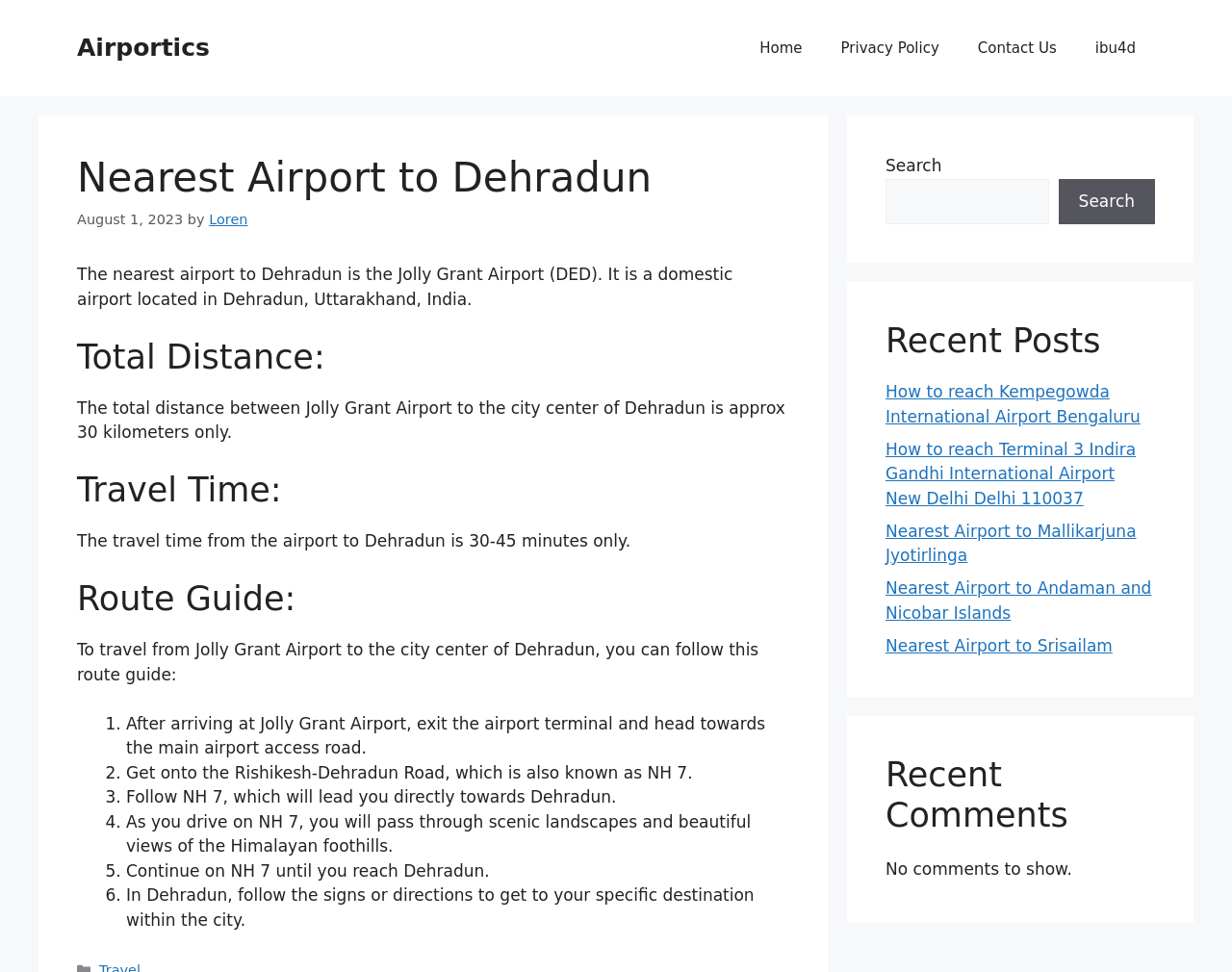Find the bounding box coordinates for the area that should be clicked to accomplish the instruction: "Click on Contact Us".

[0.778, 0.02, 0.873, 0.079]